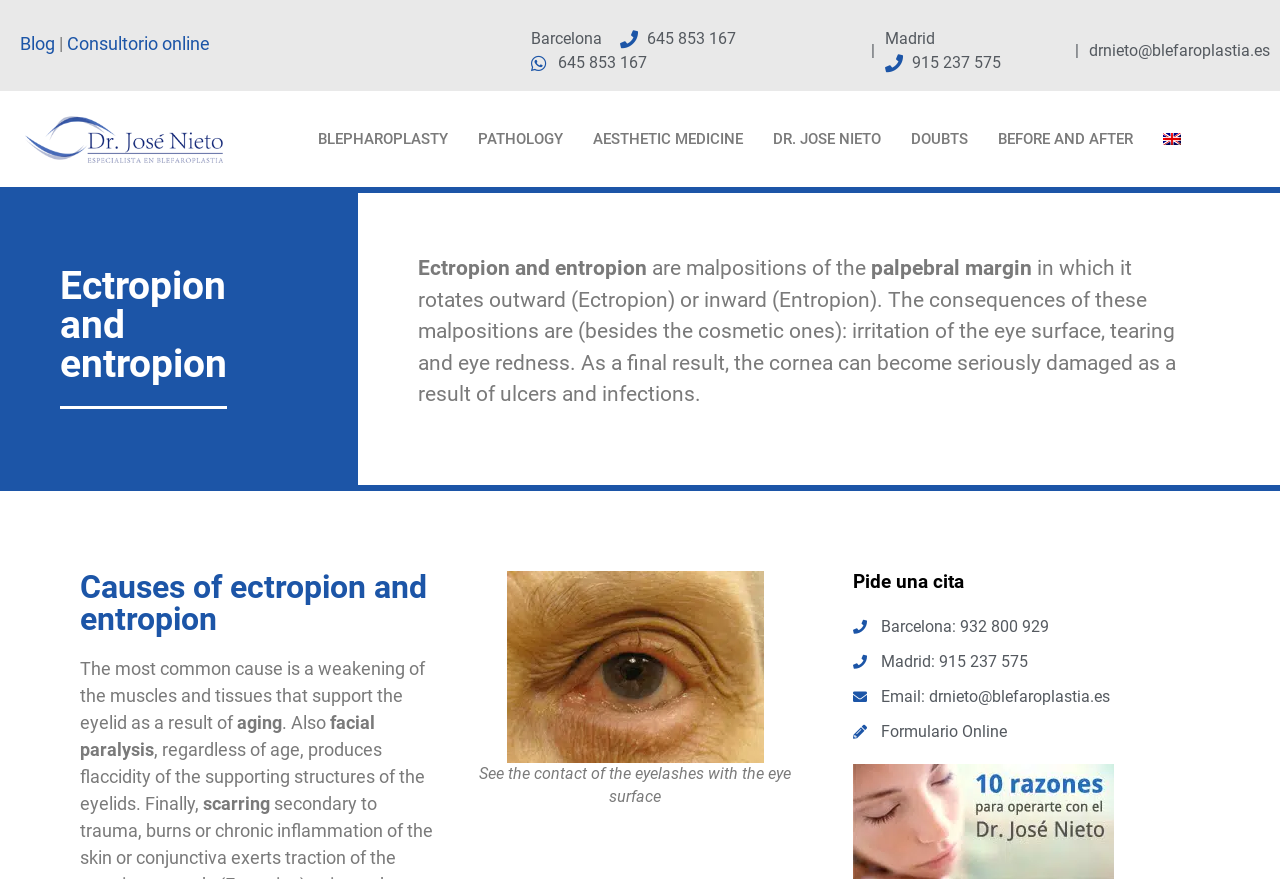Please identify the bounding box coordinates of the region to click in order to complete the task: "Click on the 'Consultorio online' link". The coordinates must be four float numbers between 0 and 1, specified as [left, top, right, bottom].

[0.052, 0.038, 0.164, 0.061]